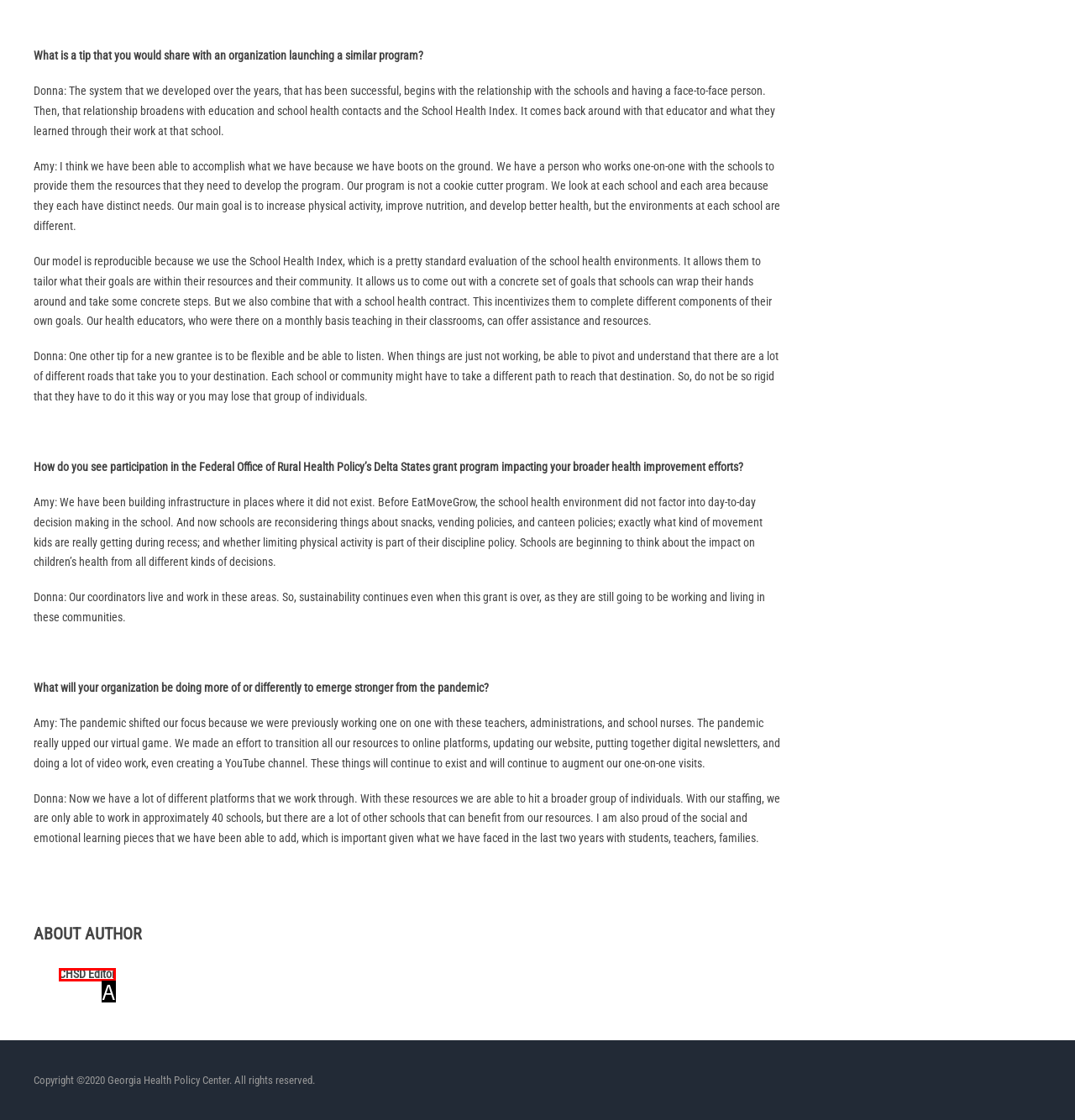Pick the HTML element that corresponds to the description: CHSD Editor
Answer with the letter of the correct option from the given choices directly.

A